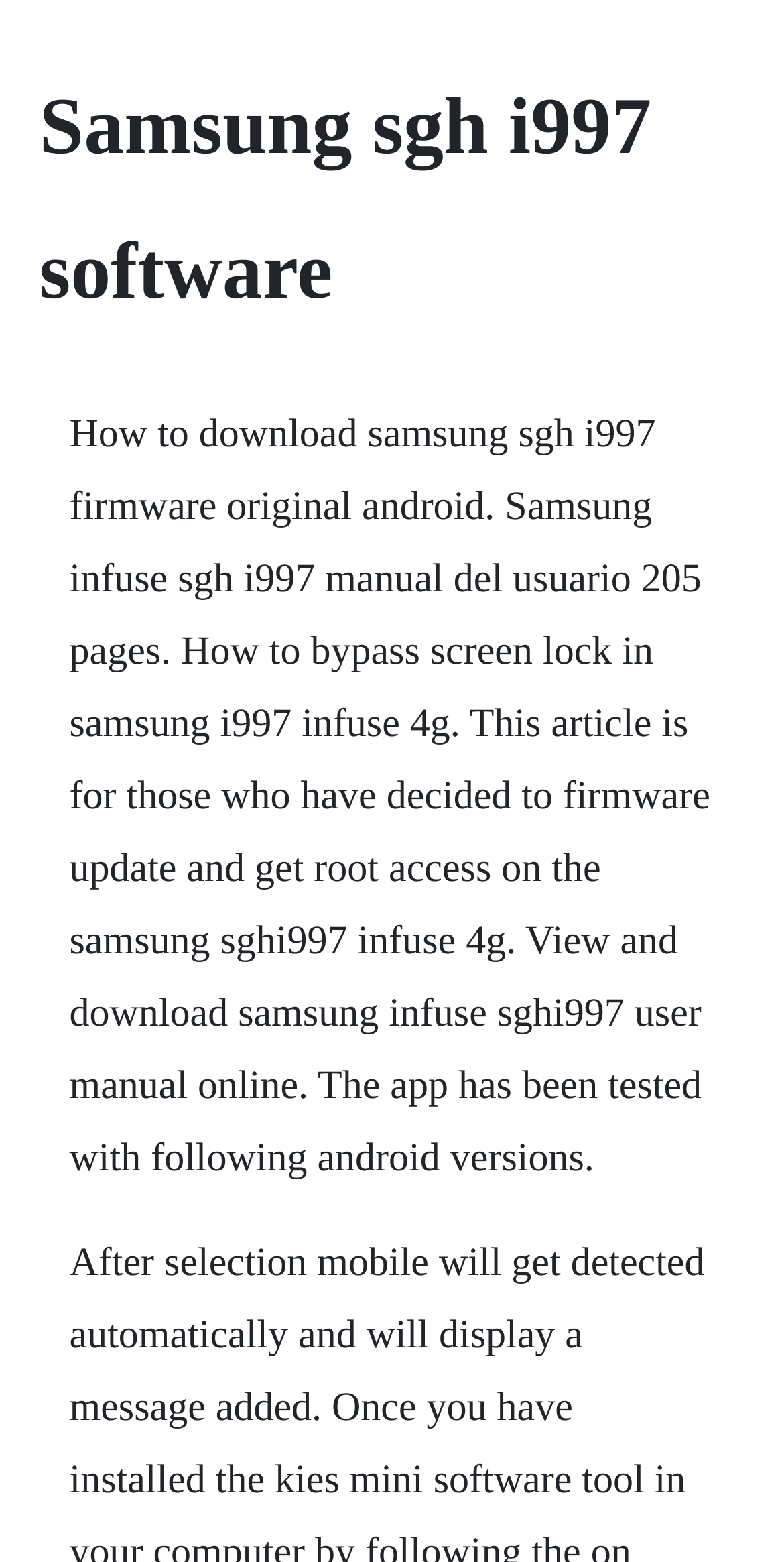Determine which piece of text is the heading of the webpage and provide it.

Samsung sgh i997 software